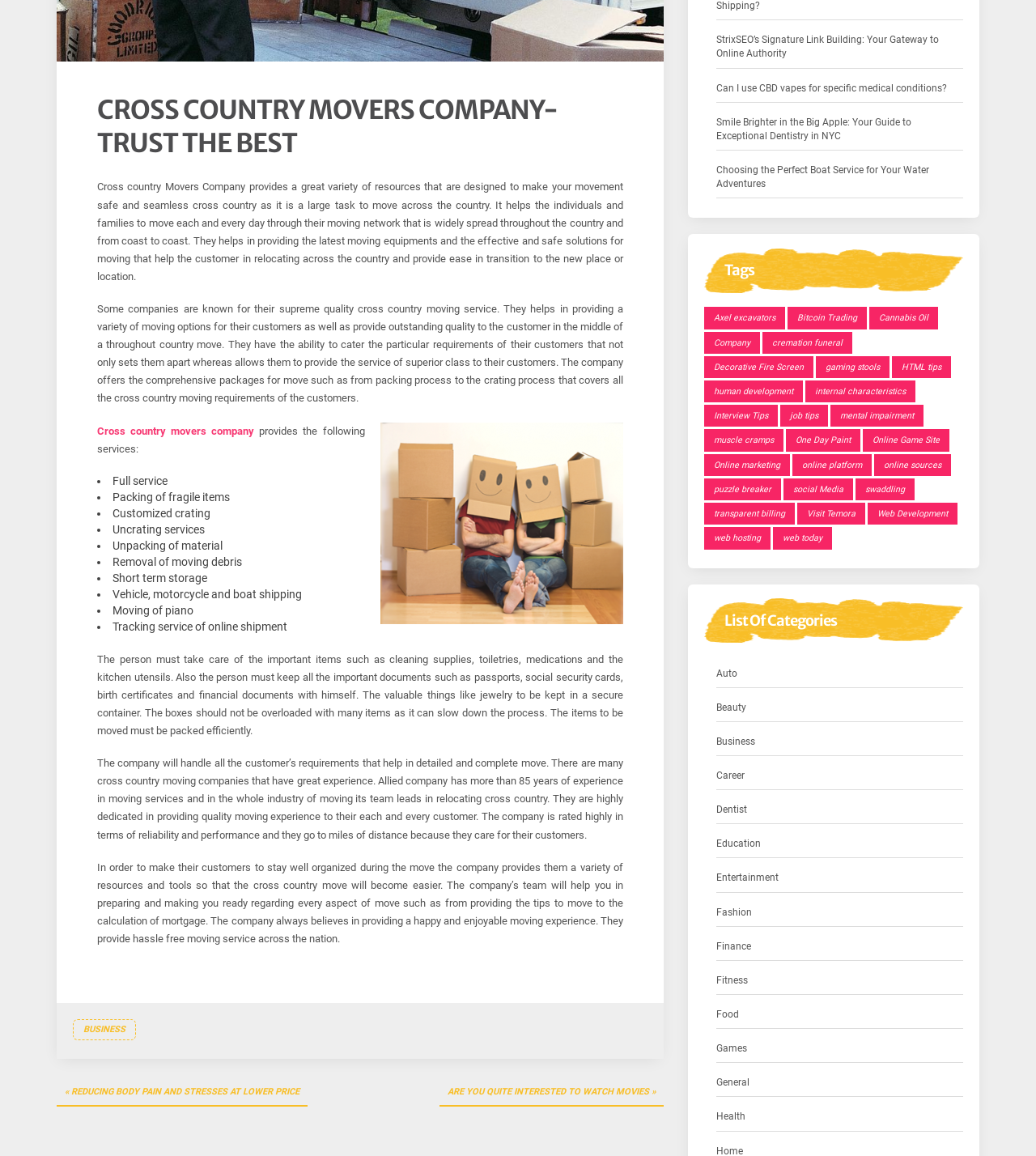Find the coordinates for the bounding box of the element with this description: "Food".

[0.691, 0.87, 0.713, 0.885]